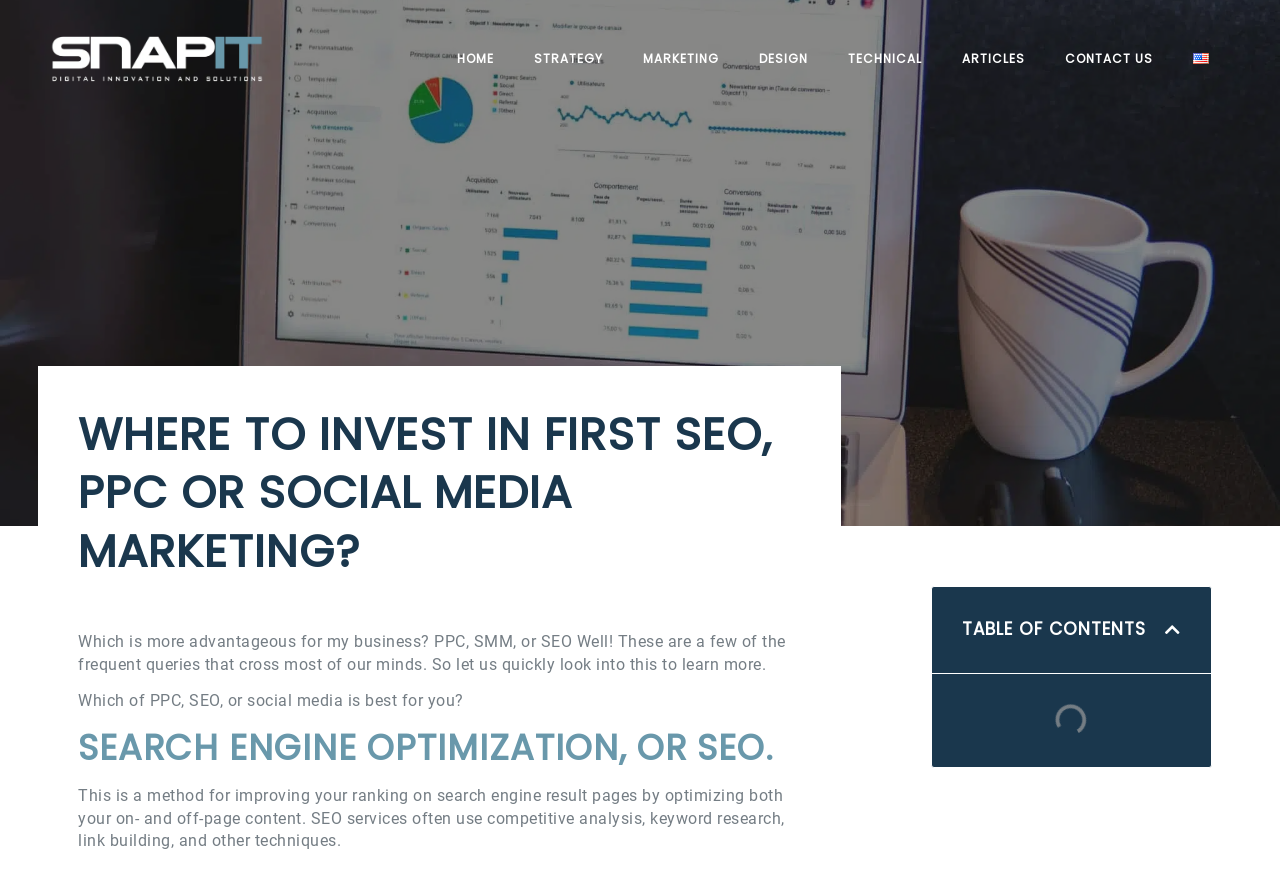Please find the bounding box coordinates for the clickable element needed to perform this instruction: "Go to the HOME page".

[0.342, 0.036, 0.402, 0.098]